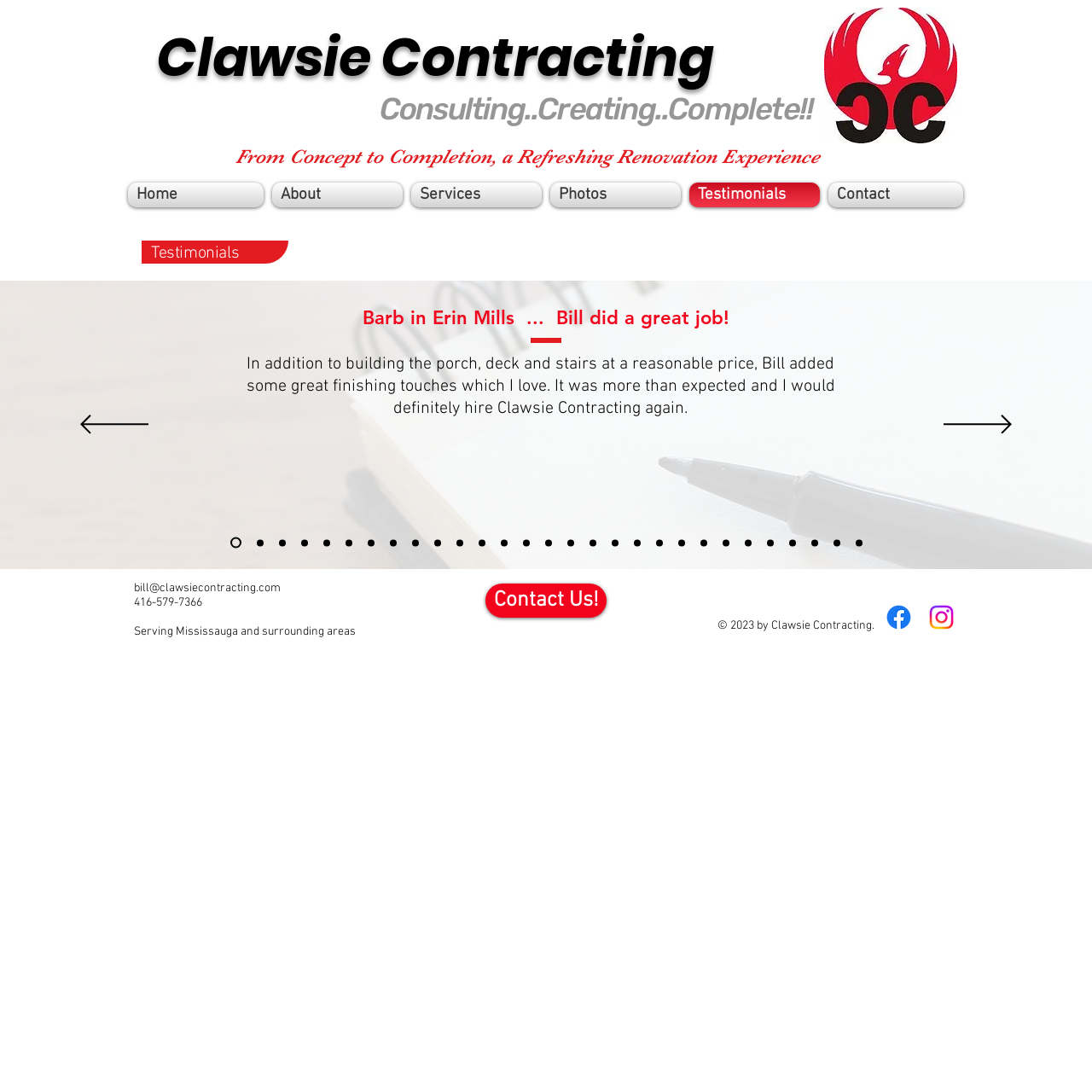Please identify the bounding box coordinates of the clickable area that will allow you to execute the instruction: "Click the 'Contact Us!' link".

[0.445, 0.535, 0.555, 0.566]